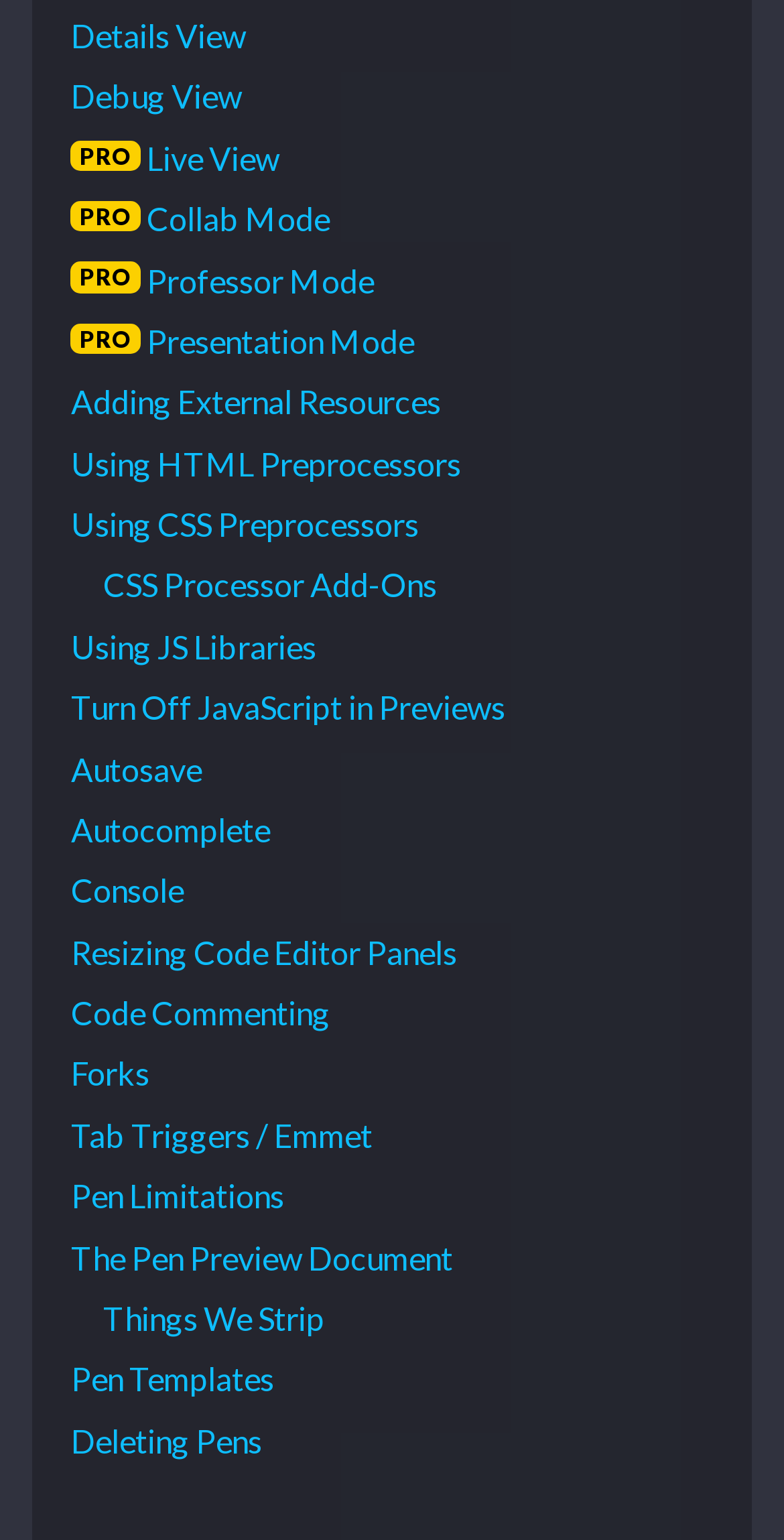Using the provided description: "title="LinkedIn"", find the bounding box coordinates of the corresponding UI element. The output should be four float numbers between 0 and 1, in the format [left, top, right, bottom].

None